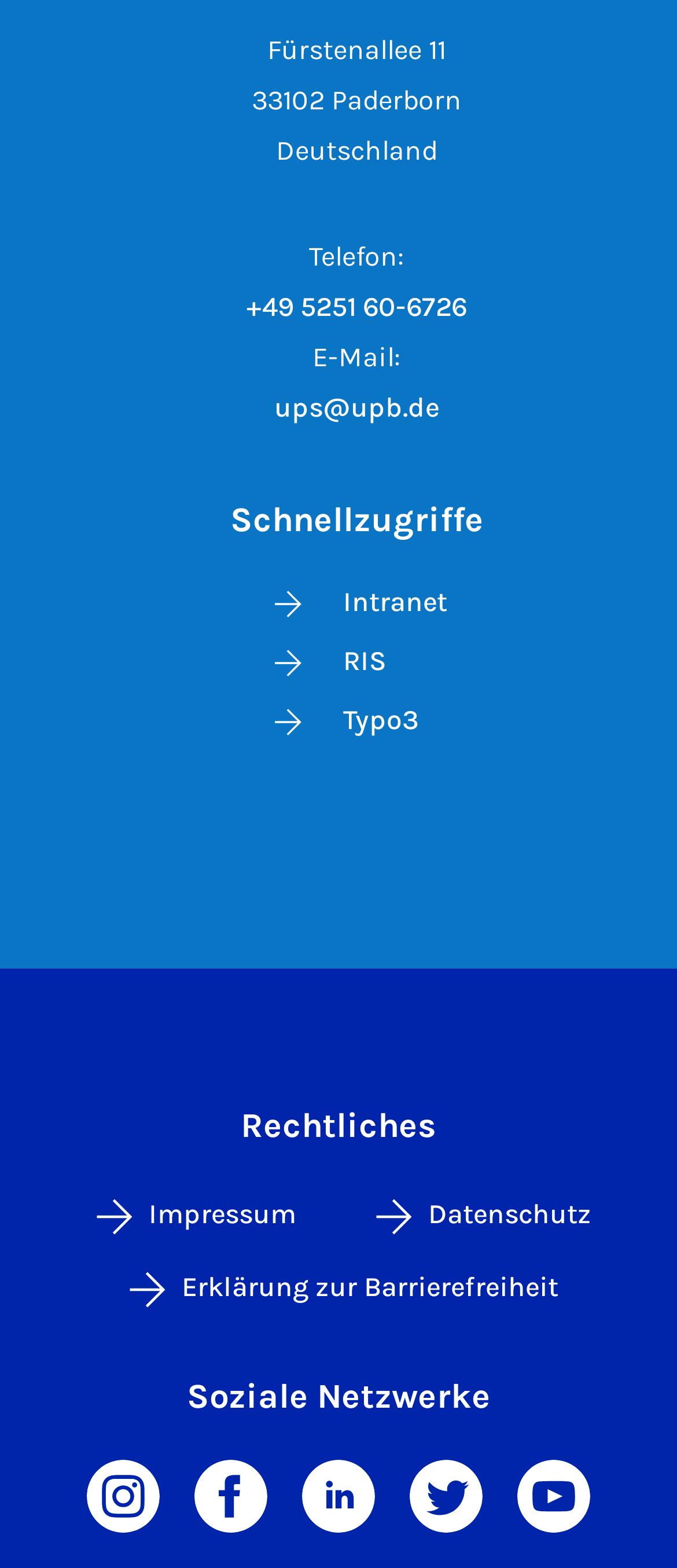Please identify the bounding box coordinates of the element that needs to be clicked to execute the following command: "Send an email". Provide the bounding box using four float numbers between 0 and 1, formatted as [left, top, right, bottom].

[0.405, 0.249, 0.649, 0.27]